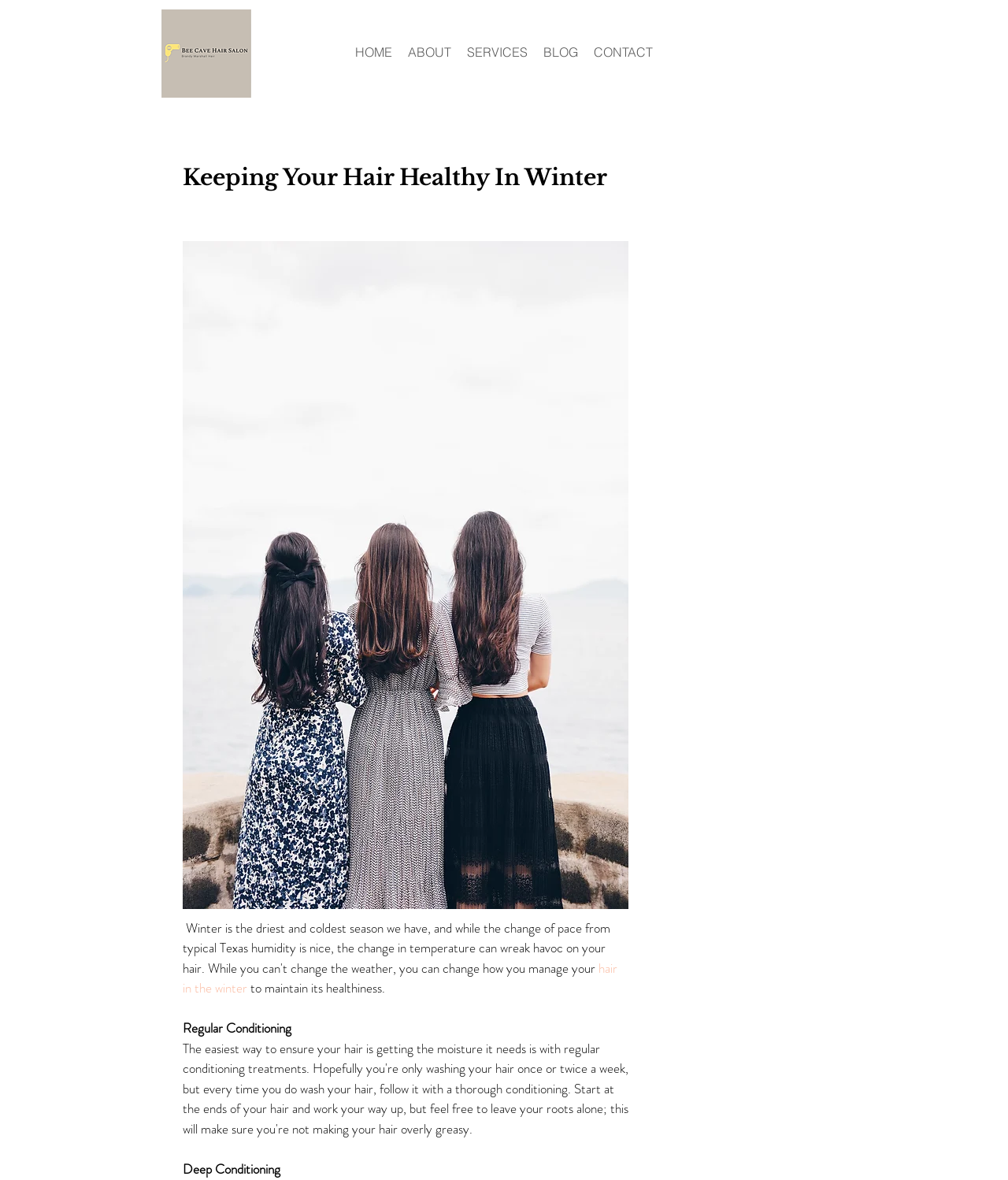Respond with a single word or phrase for the following question: 
How many navigation links are available?

5